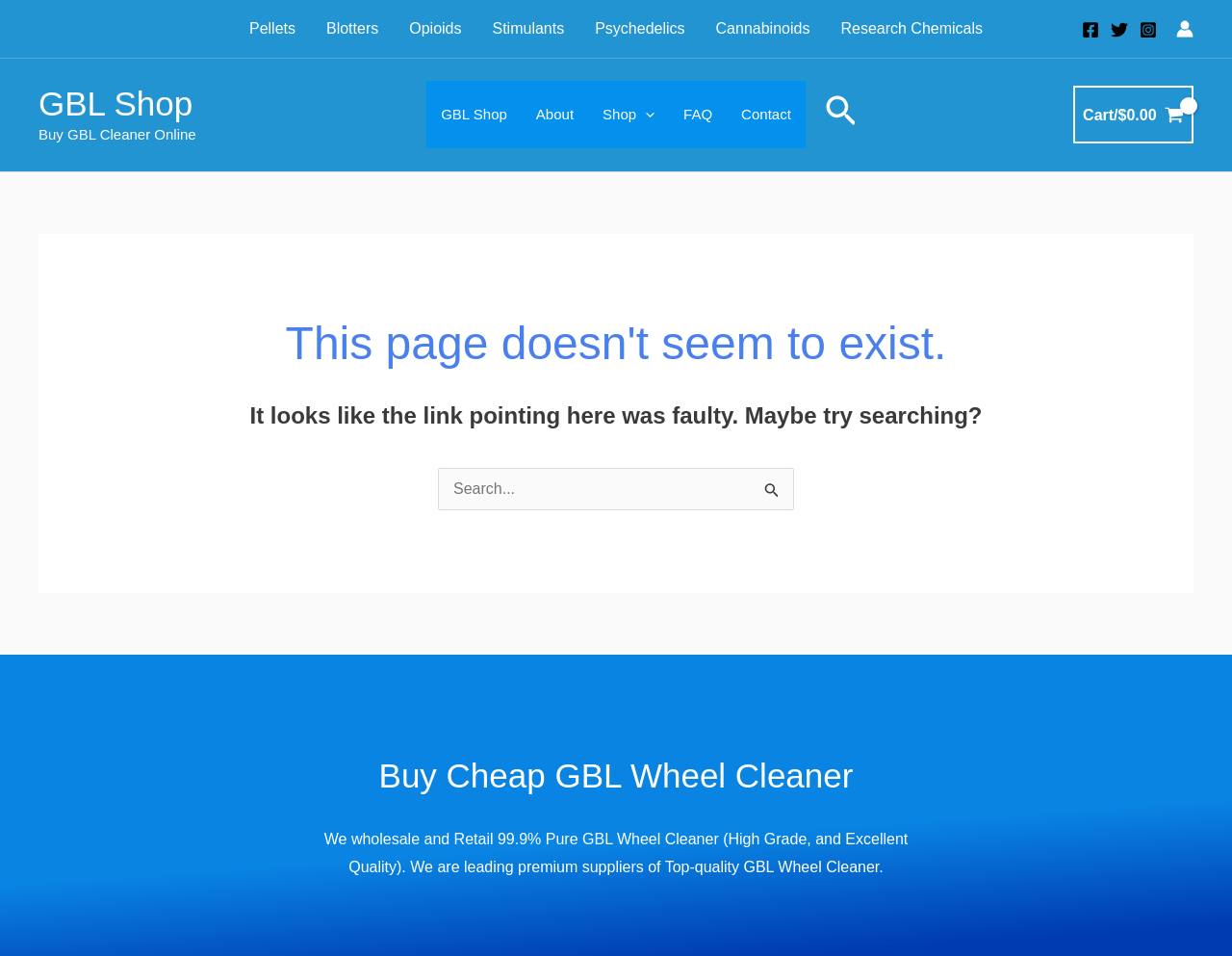Answer the question using only a single word or phrase: 
What type of products does the shop sell?

GBL Wheel Cleaner